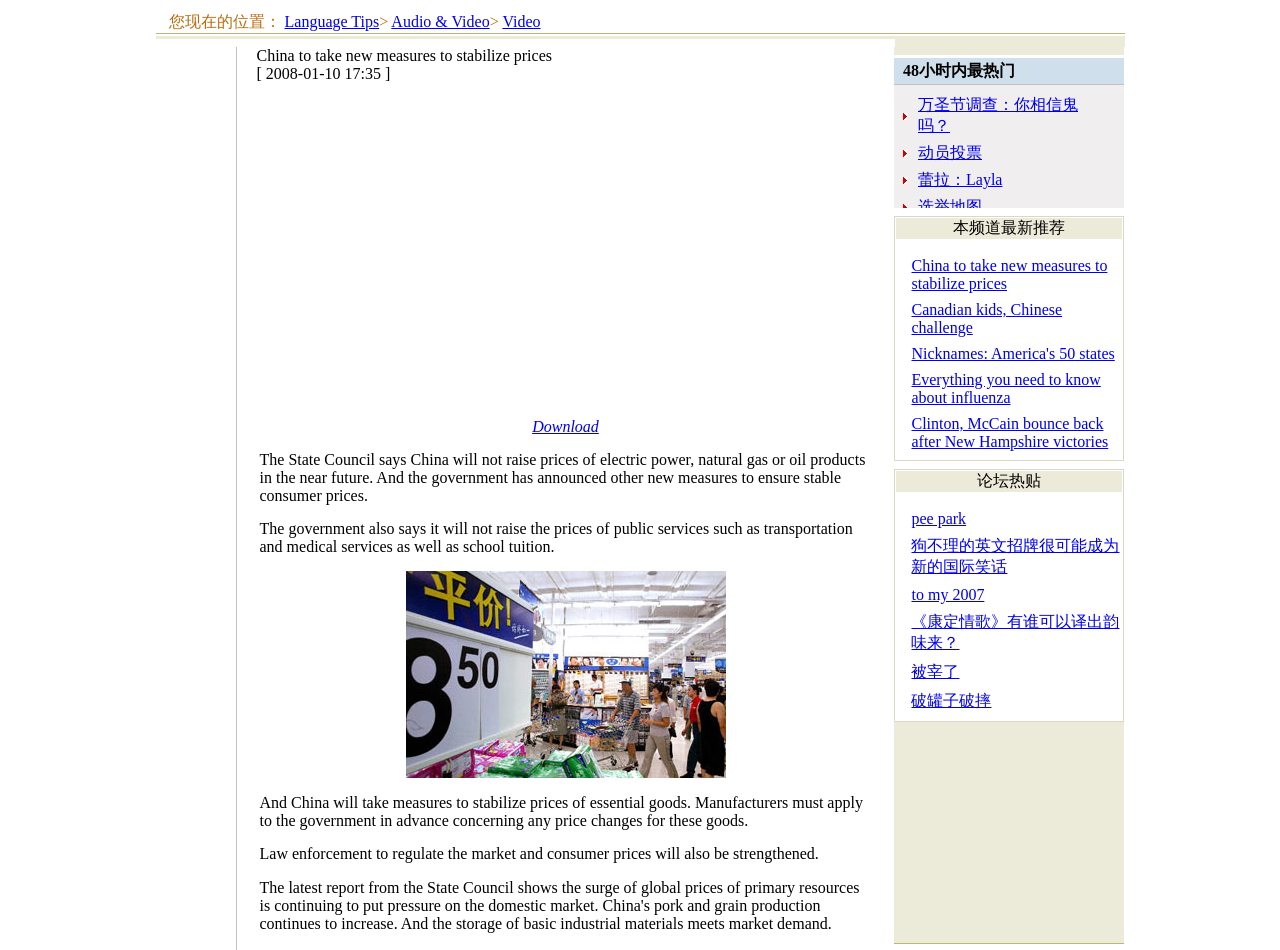Please identify the bounding box coordinates of the element's region that needs to be clicked to fulfill the following instruction: "Click the 'Language Tips' link". The bounding box coordinates should consist of four float numbers between 0 and 1, i.e., [left, top, right, bottom].

[0.222, 0.014, 0.296, 0.032]